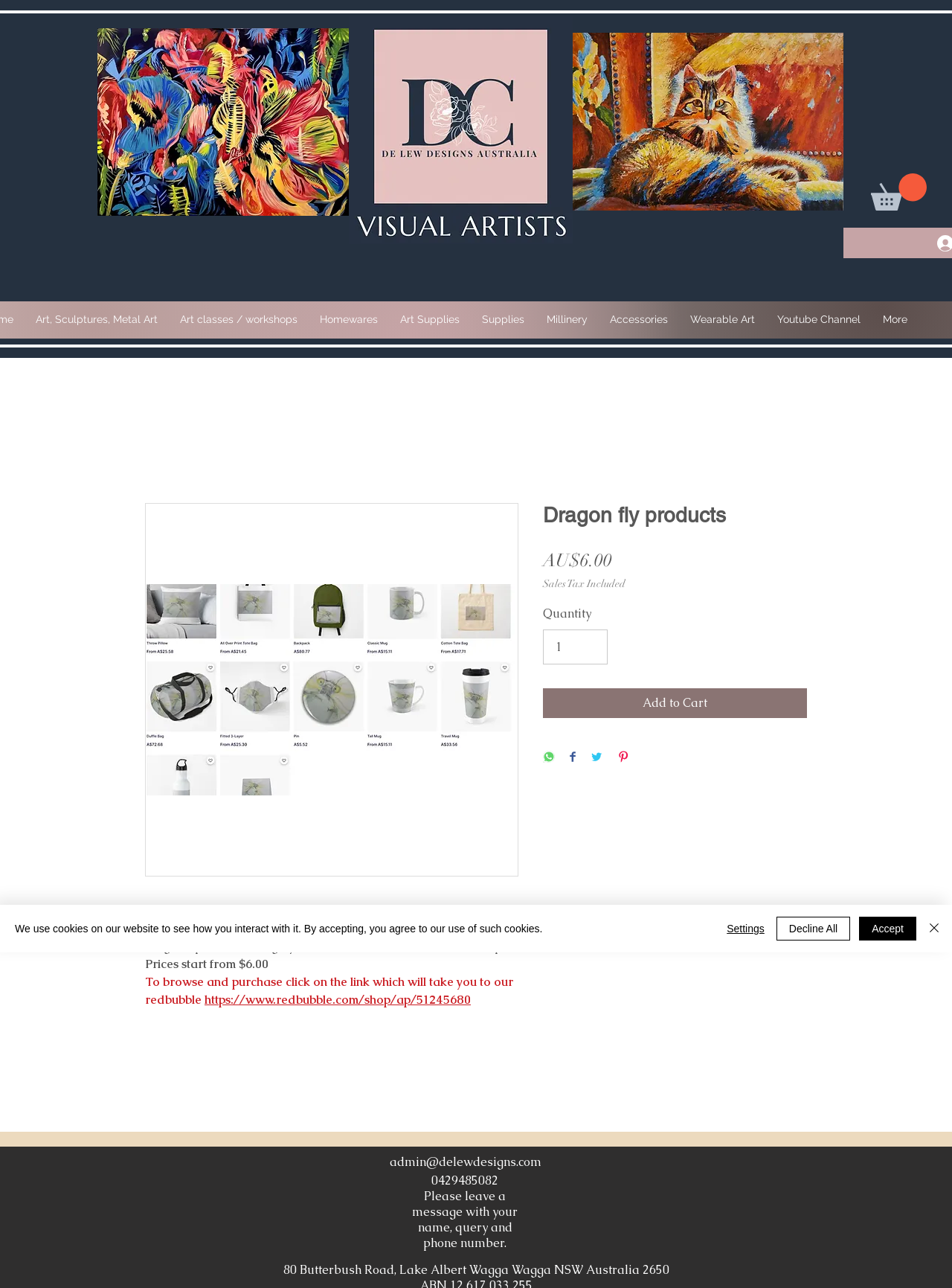For the element described, predict the bounding box coordinates as (top-left x, top-left y, bottom-right x, bottom-right y). All values should be between 0 and 1. Element description: Art, Sculptures, Metal Art

[0.026, 0.235, 0.177, 0.261]